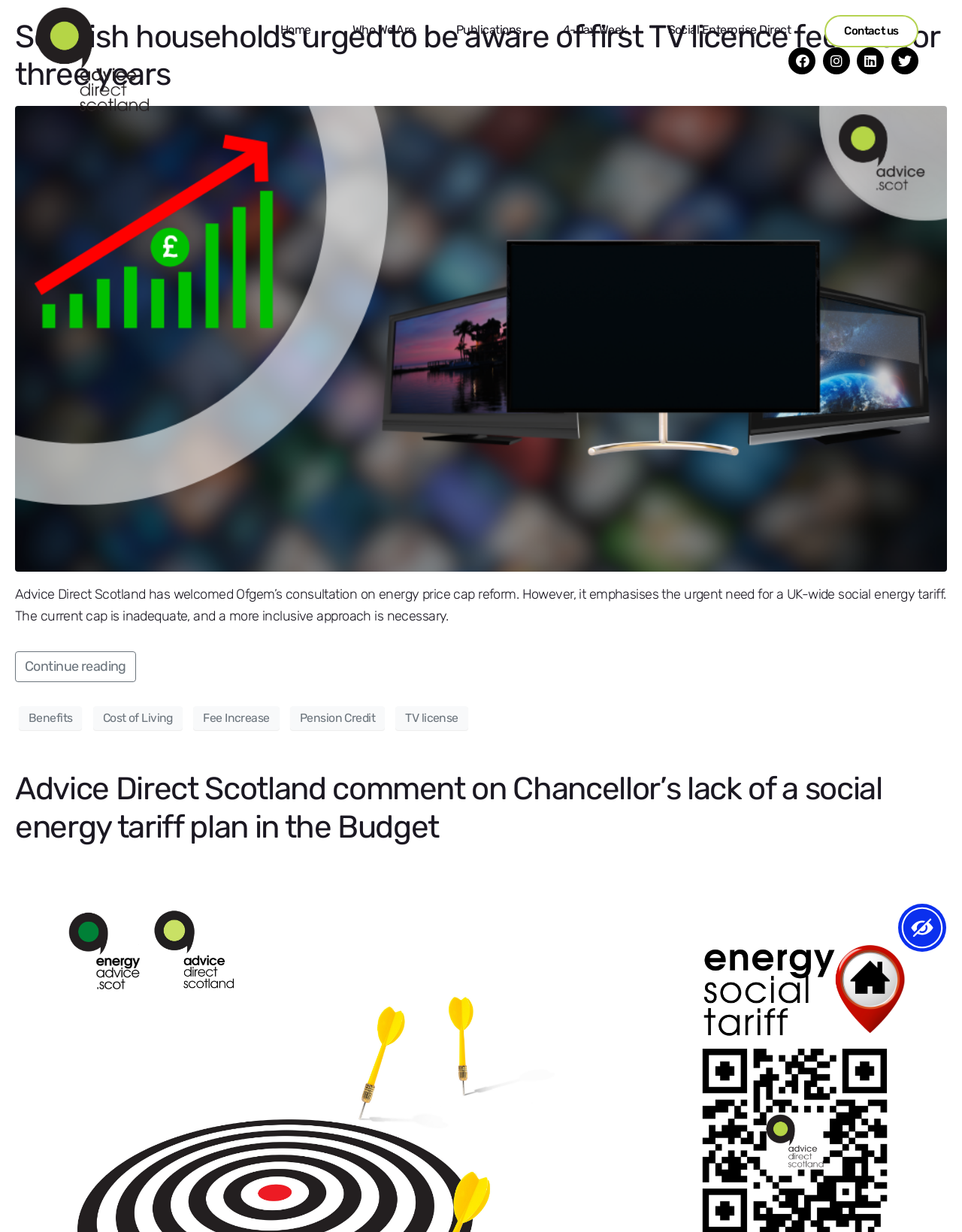Locate the bounding box coordinates of the clickable element to fulfill the following instruction: "Contact us". Provide the coordinates as four float numbers between 0 and 1 in the format [left, top, right, bottom].

[0.857, 0.012, 0.954, 0.038]